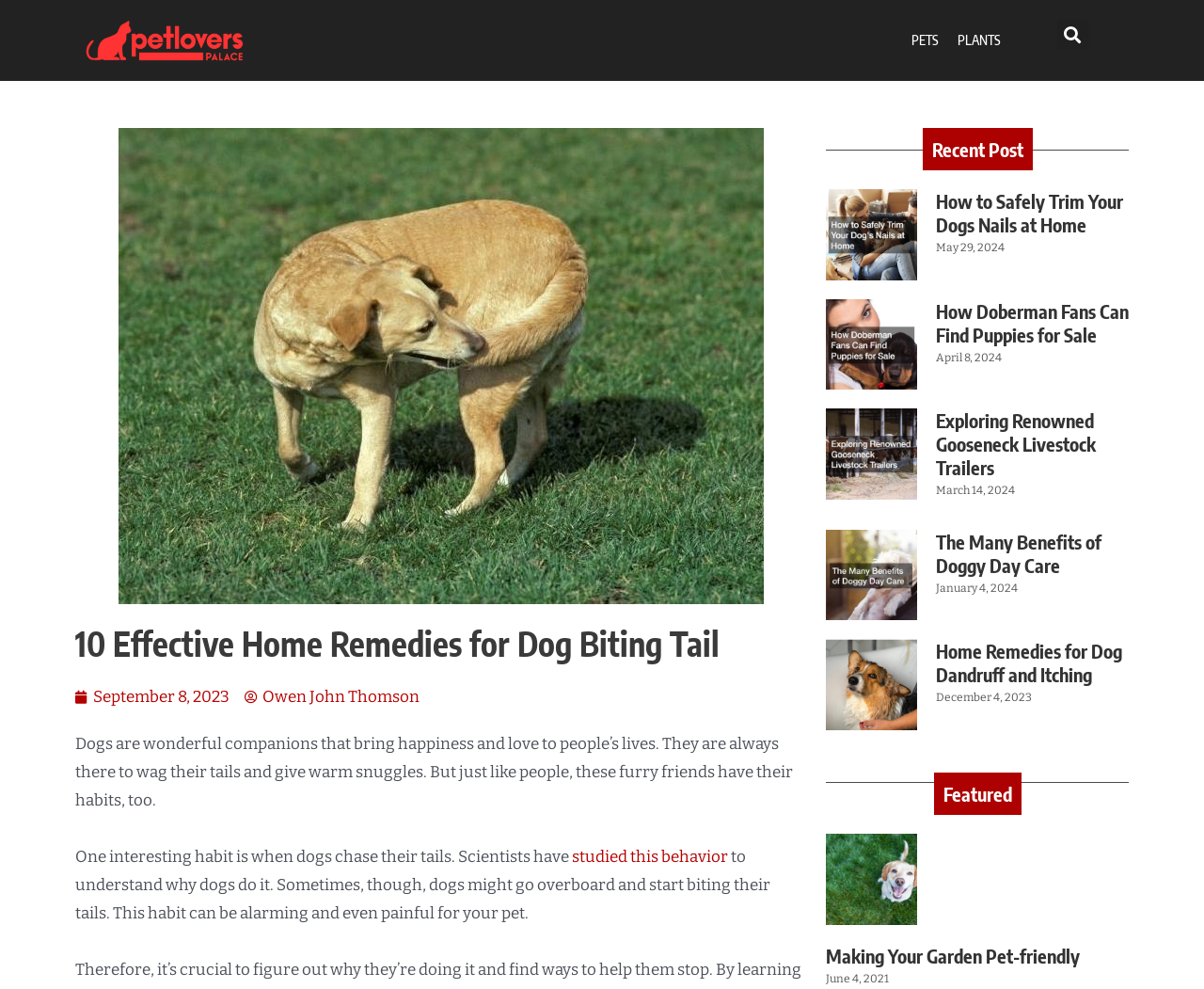What is the topic of the main article?
Answer with a single word or phrase by referring to the visual content.

Dog biting tail